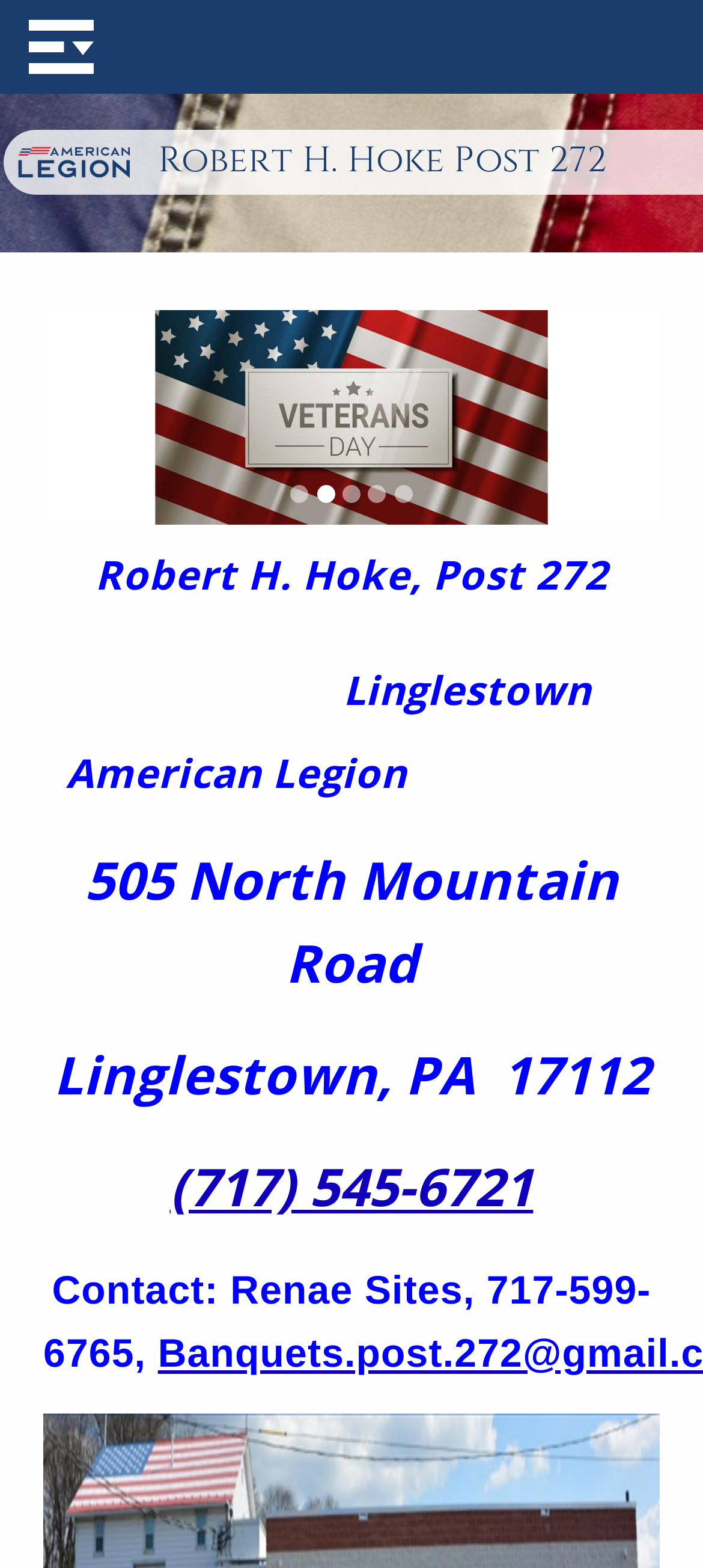What is the address of the post?
Please use the image to deliver a detailed and complete answer.

The address of the post can be found in the static text elements on the webpage. The street address is '505 North Mountain Road' and the city, state, and zip code are 'Linglestown, PA 17112'.